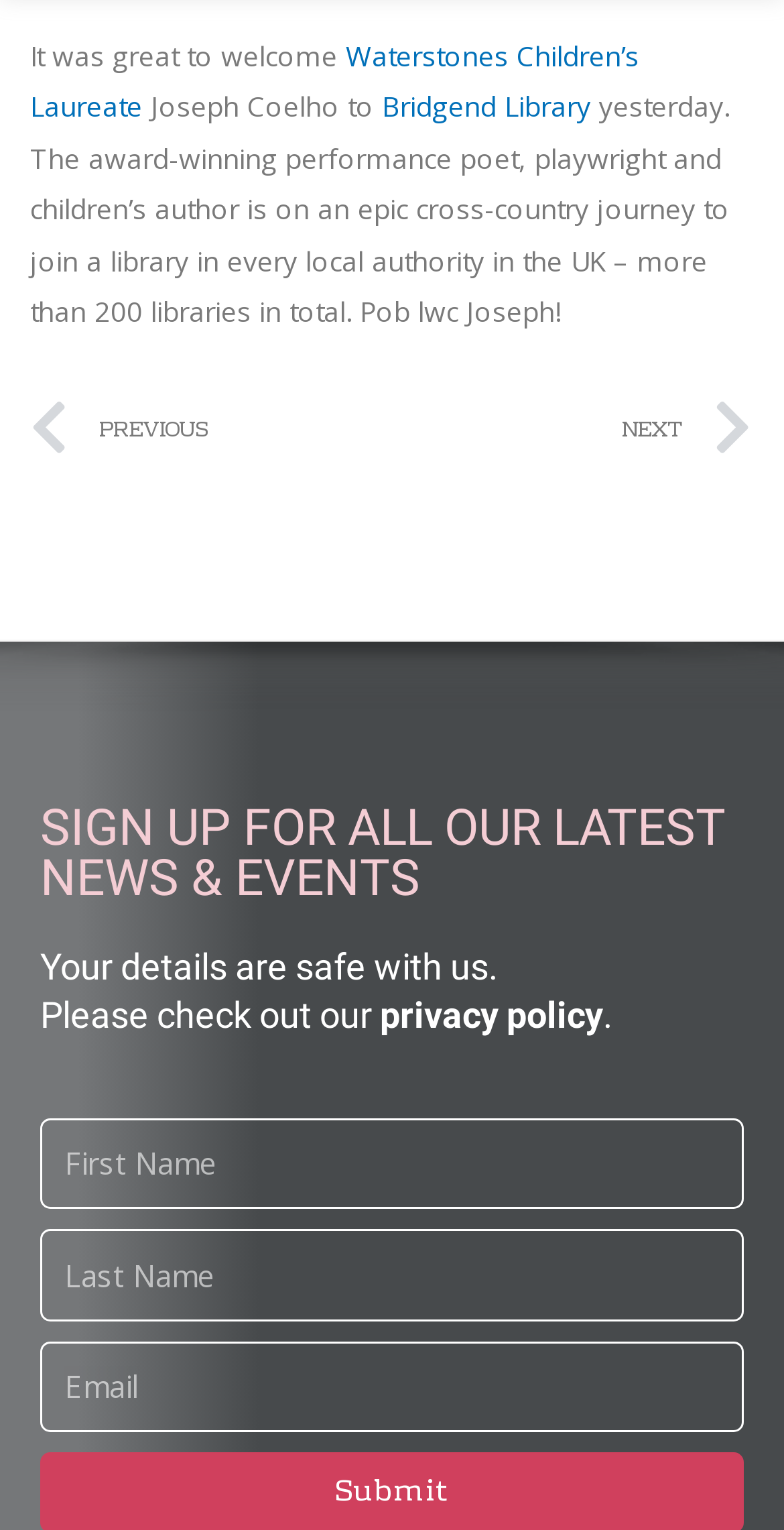Is the email field required?
Based on the image, give a one-word or short phrase answer.

yes